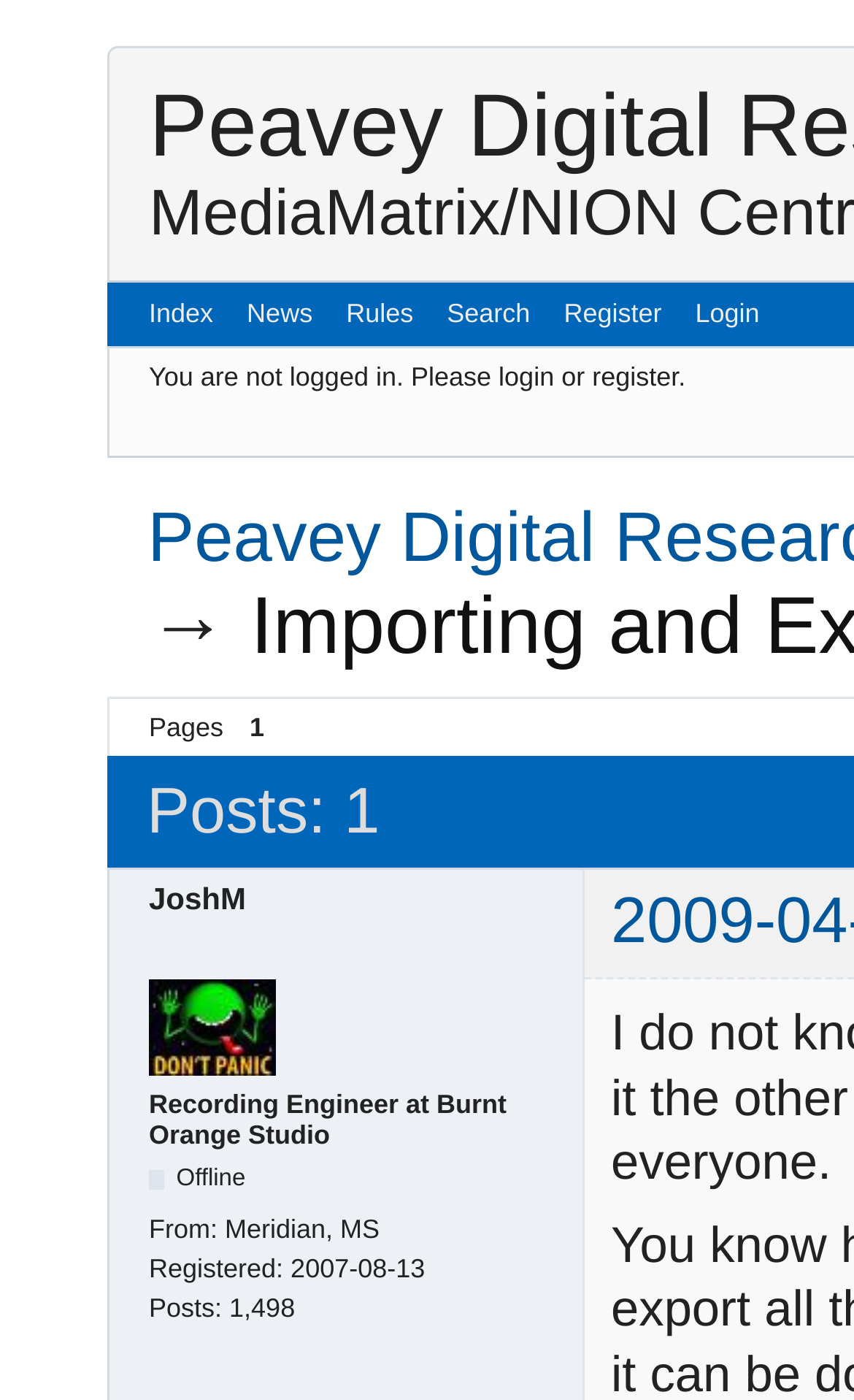Can you give a comprehensive explanation to the question given the content of the image?
What is the user's occupation?

I found the user's occupation by looking at the text element that says 'Recording Engineer at Burnt Orange Studio'.